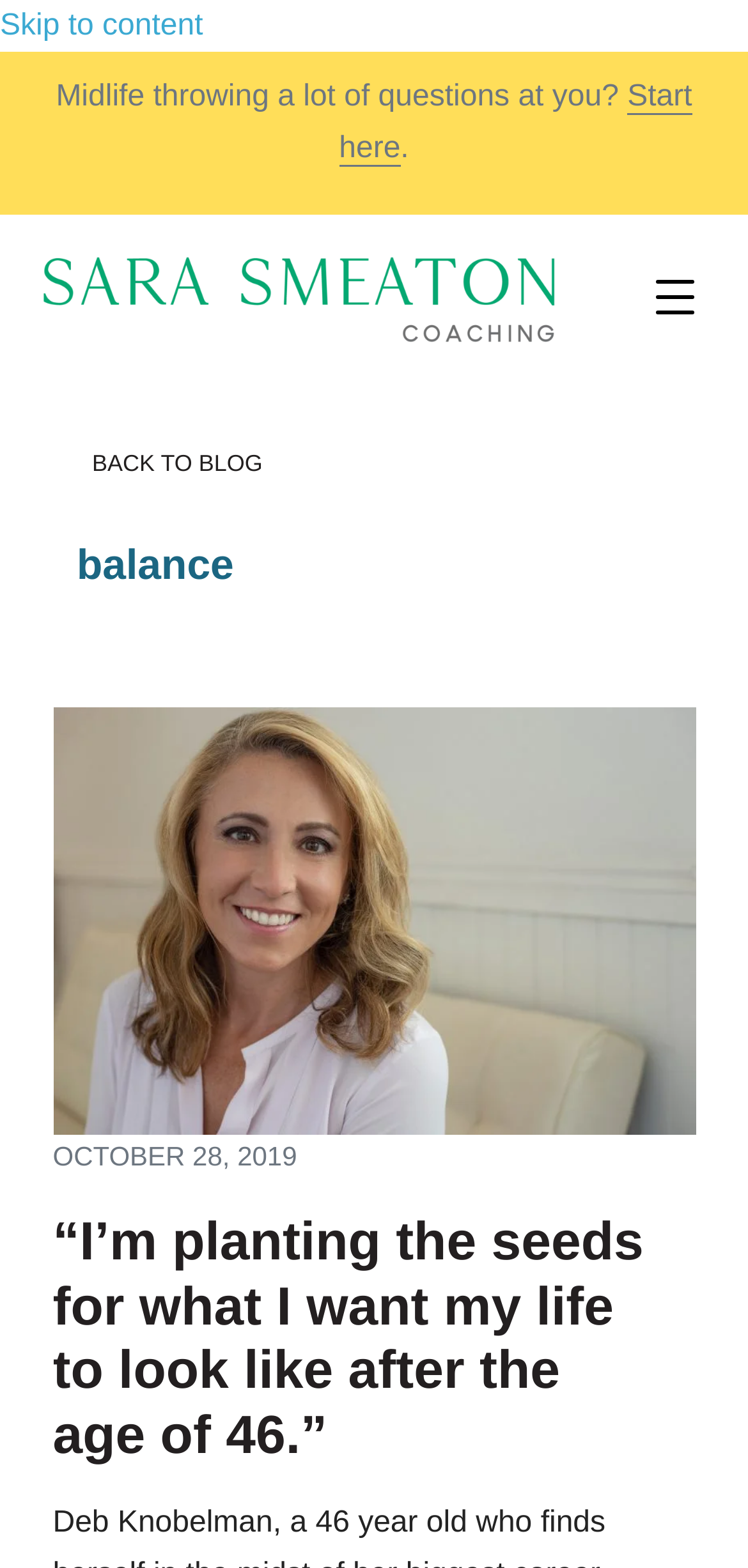Provide a brief response using a word or short phrase to this question:
What is the main idea of the blog post?

planting seeds for life after 46